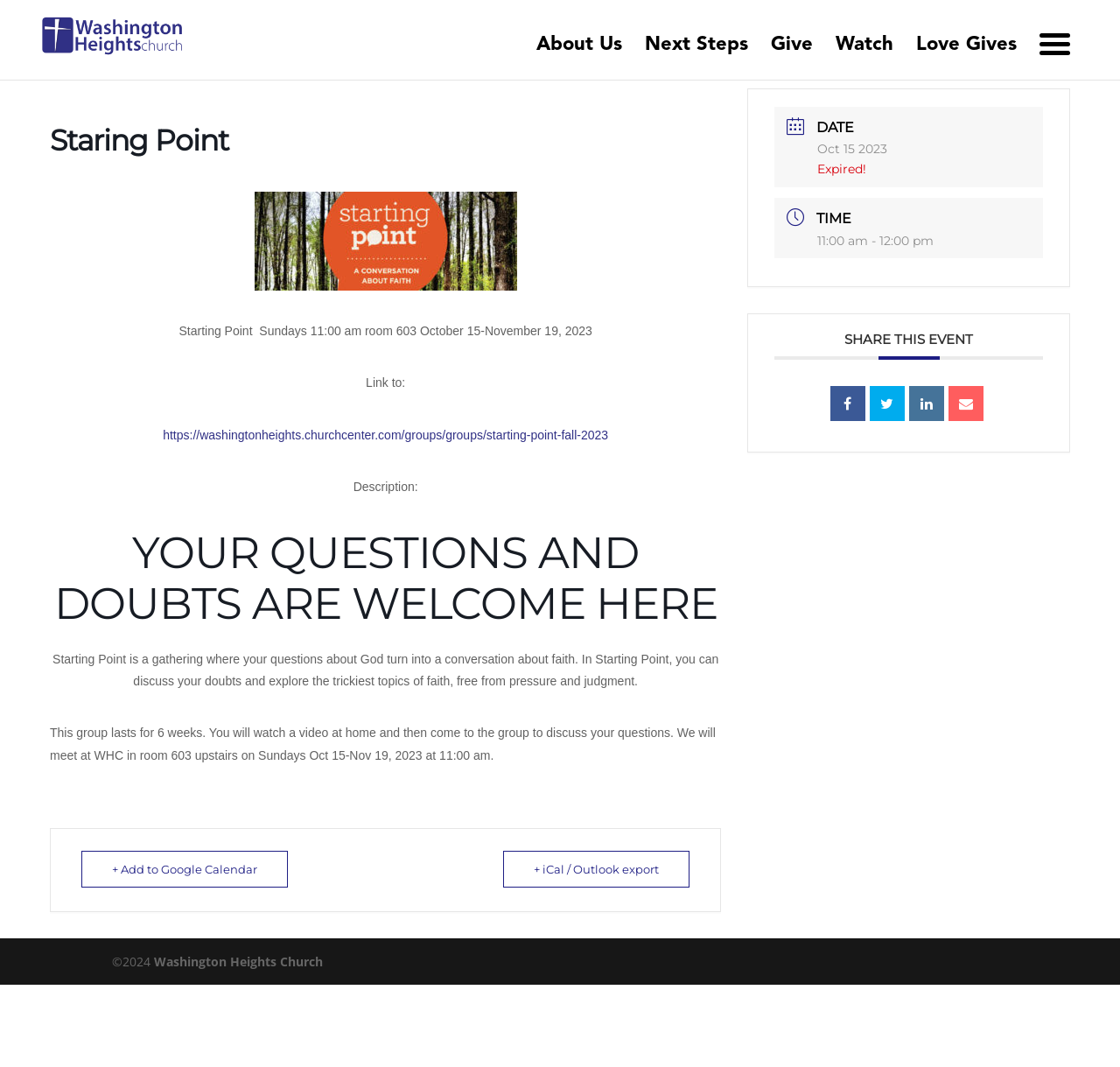Please study the image and answer the question comprehensively:
What is the purpose of Starting Point?

I found the answer by reading the description of Starting Point, which says 'Starting Point is a gathering where your questions about God turn into a conversation about faith.' This implies that the purpose of Starting Point is to provide a platform for people to discuss their questions and doubts about faith.